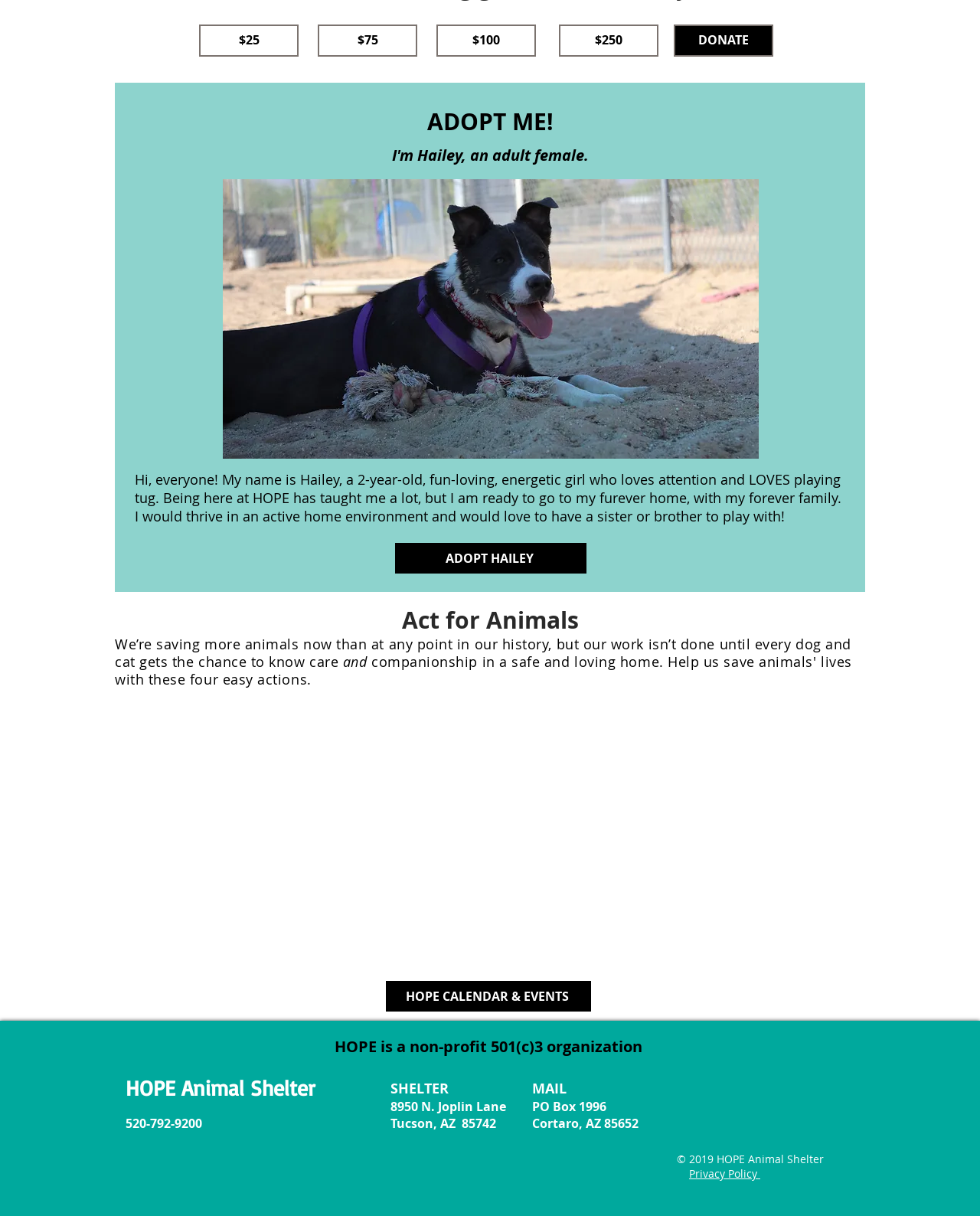Using the webpage screenshot, find the UI element described by Privacy Policy. Provide the bounding box coordinates in the format (top-left x, top-left y, bottom-right x, bottom-right y), ensuring all values are floating point numbers between 0 and 1.

[0.703, 0.959, 0.776, 0.971]